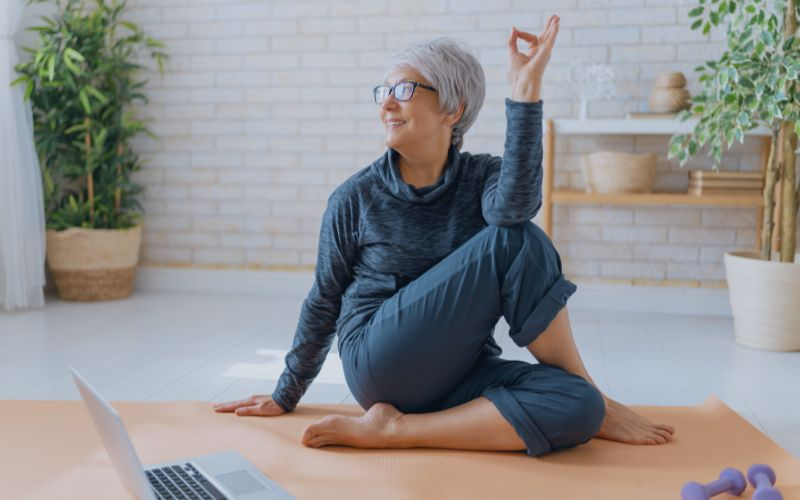What type of walls are in the background?
Refer to the image and provide a one-word or short phrase answer.

Light-colored brick walls